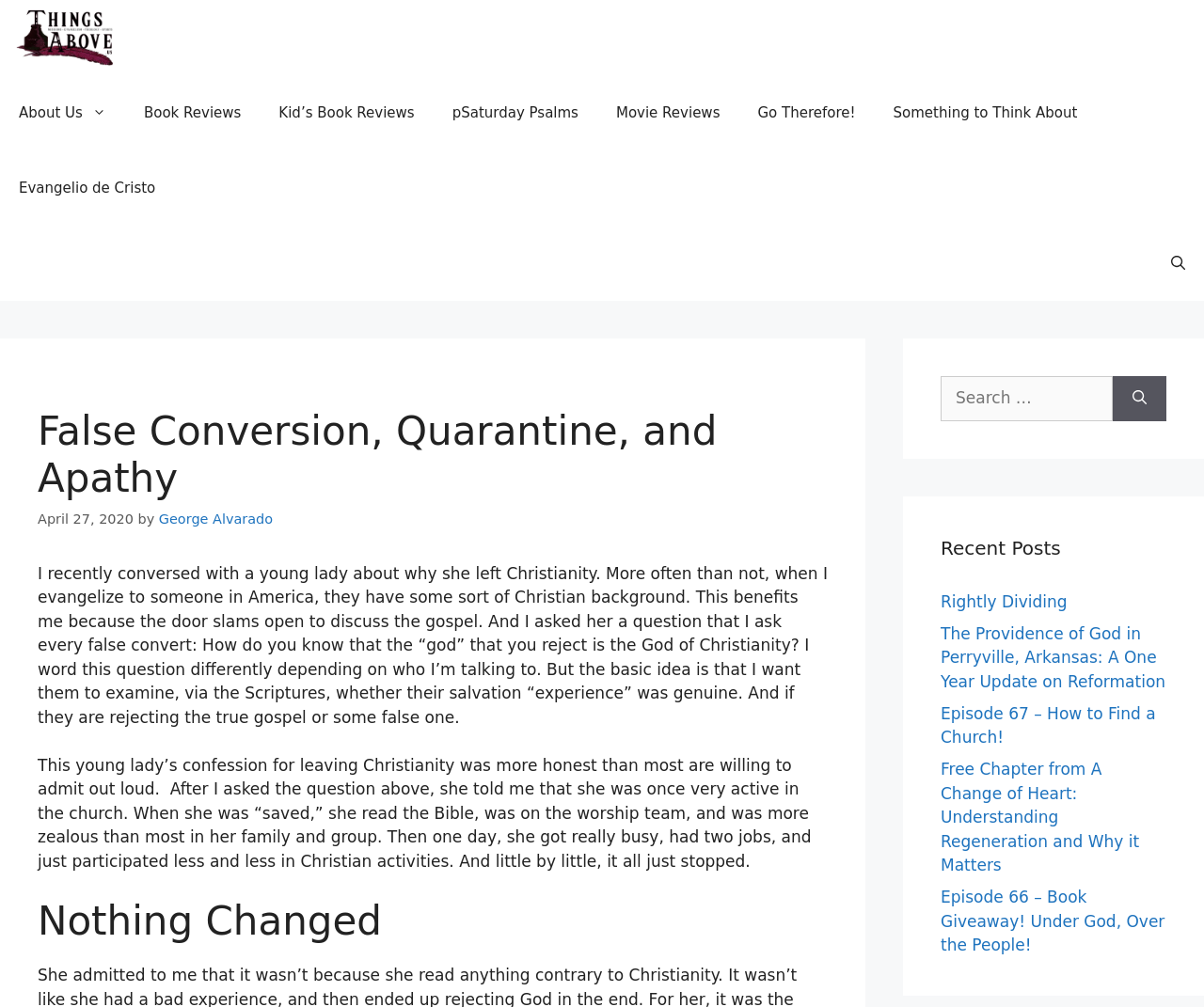Please find the bounding box coordinates of the element that you should click to achieve the following instruction: "Read the 'Rightly Dividing' post". The coordinates should be presented as four float numbers between 0 and 1: [left, top, right, bottom].

[0.781, 0.588, 0.886, 0.606]